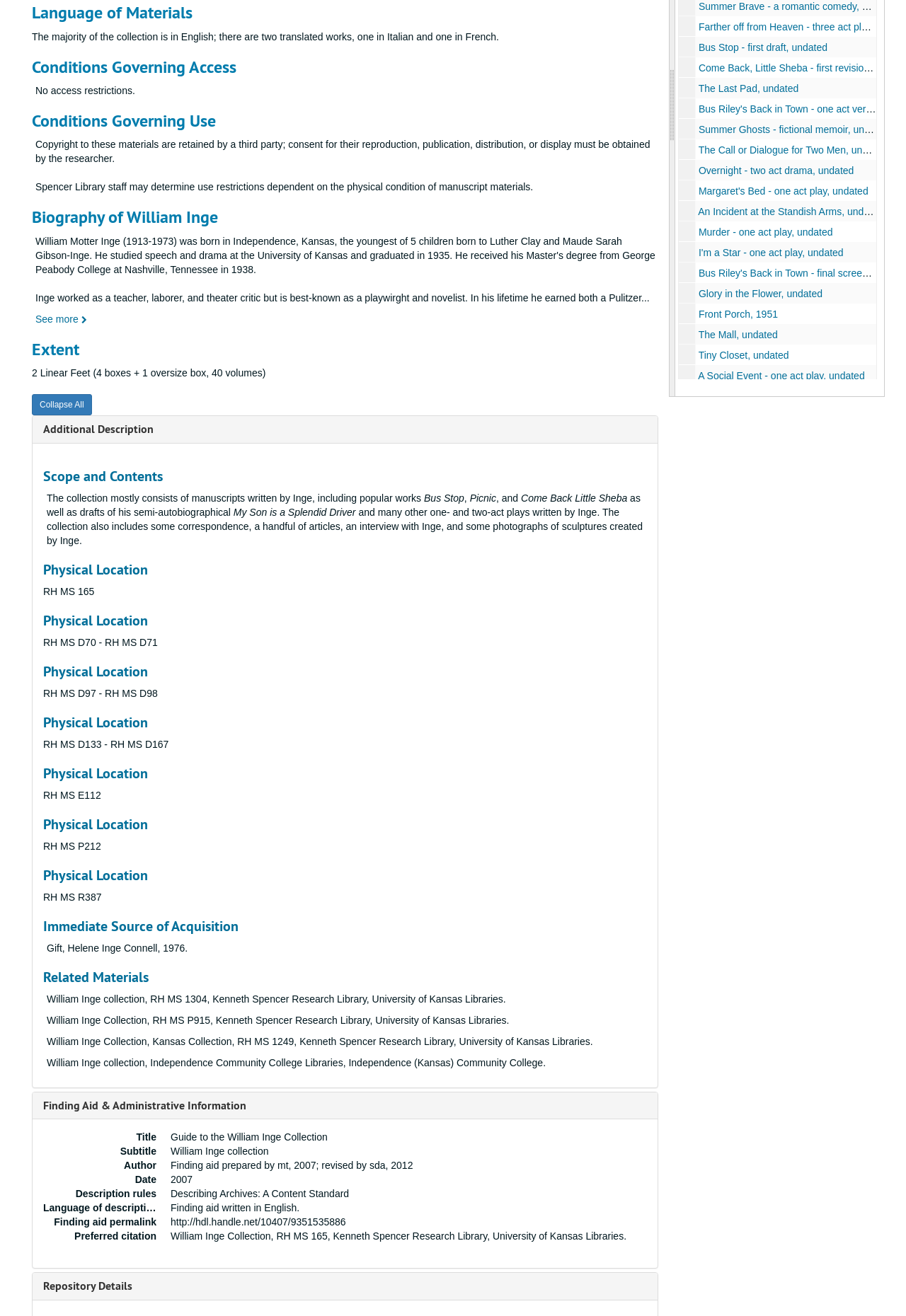For the element described, predict the bounding box coordinates as (top-left x, top-left y, bottom-right x, bottom-right y). All values should be between 0 and 1. Element description: Front Porch, 1951

[0.771, 0.235, 0.859, 0.243]